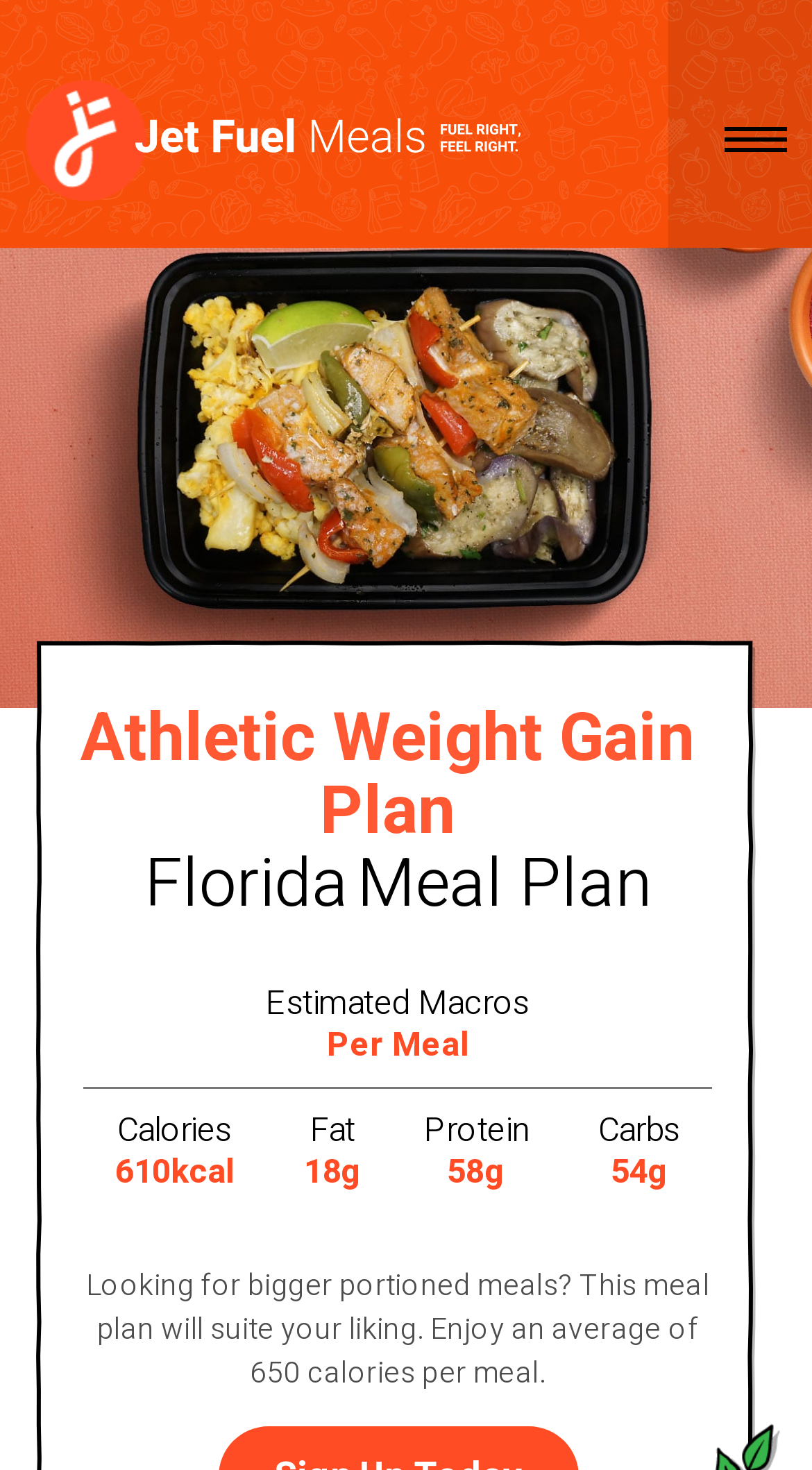Respond to the following question using a concise word or phrase: 
Is the meal plan specific to a particular region?

Yes, South FL